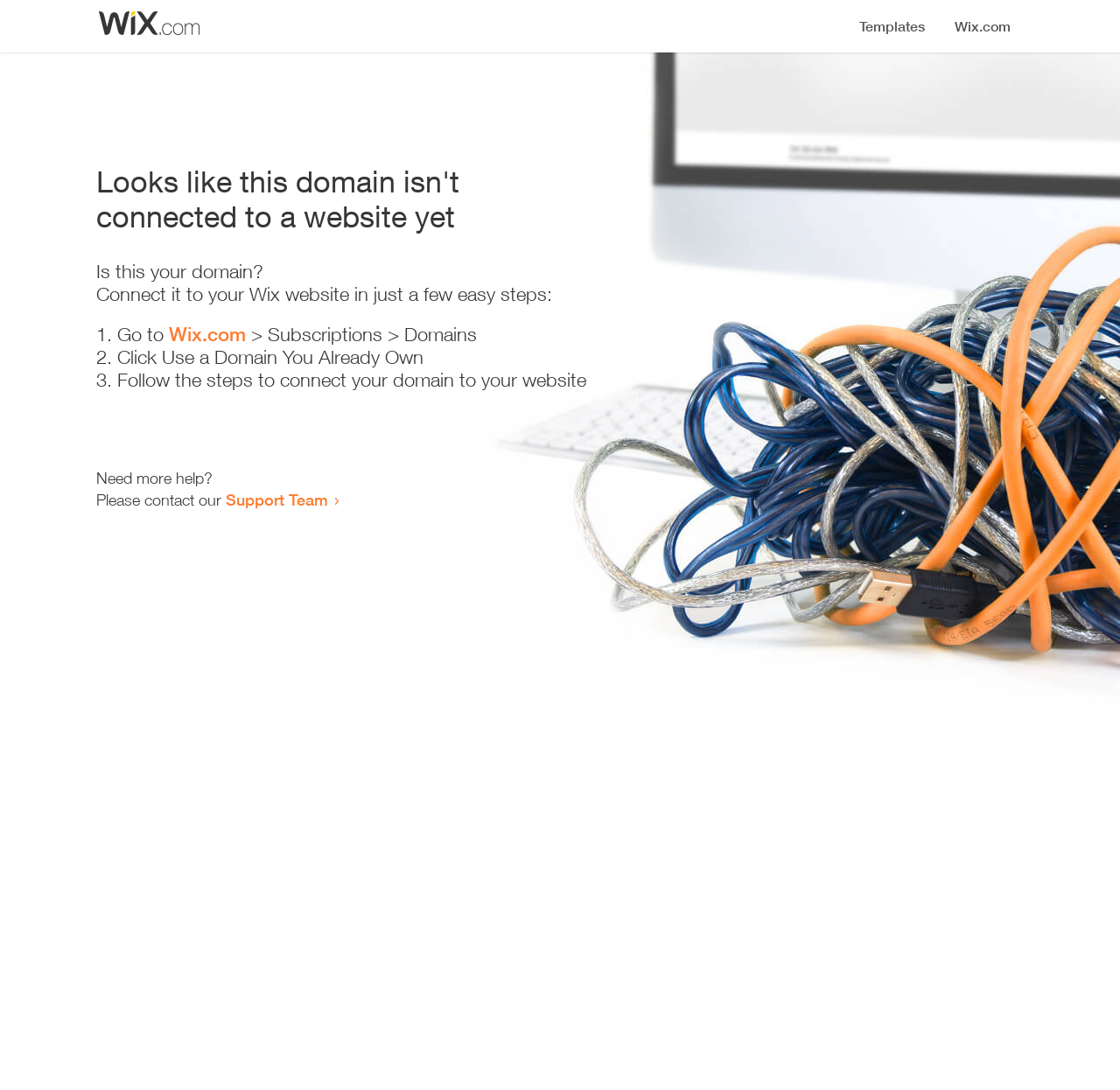Answer the question in a single word or phrase:
What is the purpose of the webpage?

Domain connection